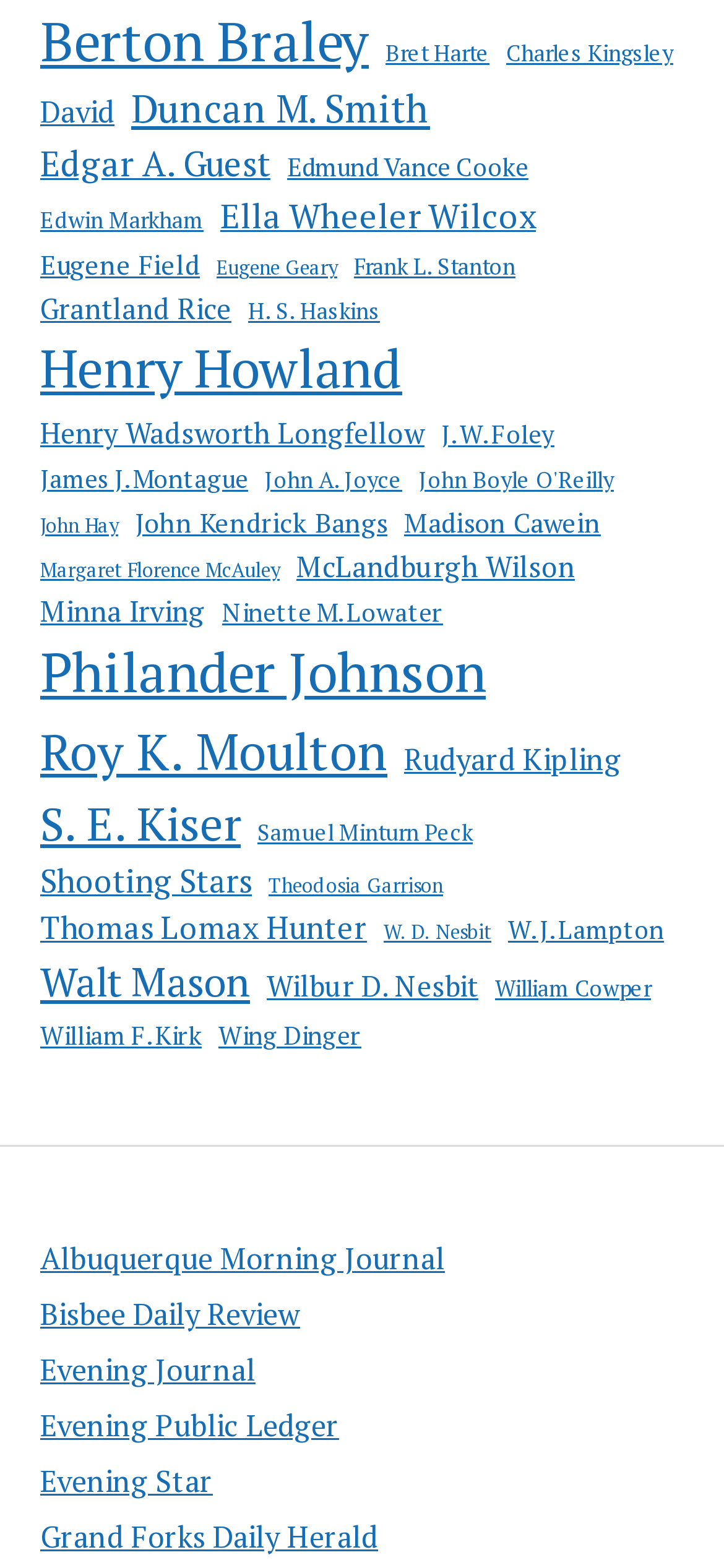Provide the bounding box coordinates of the area you need to click to execute the following instruction: "View Berton Braley's items".

[0.056, 0.001, 0.509, 0.053]